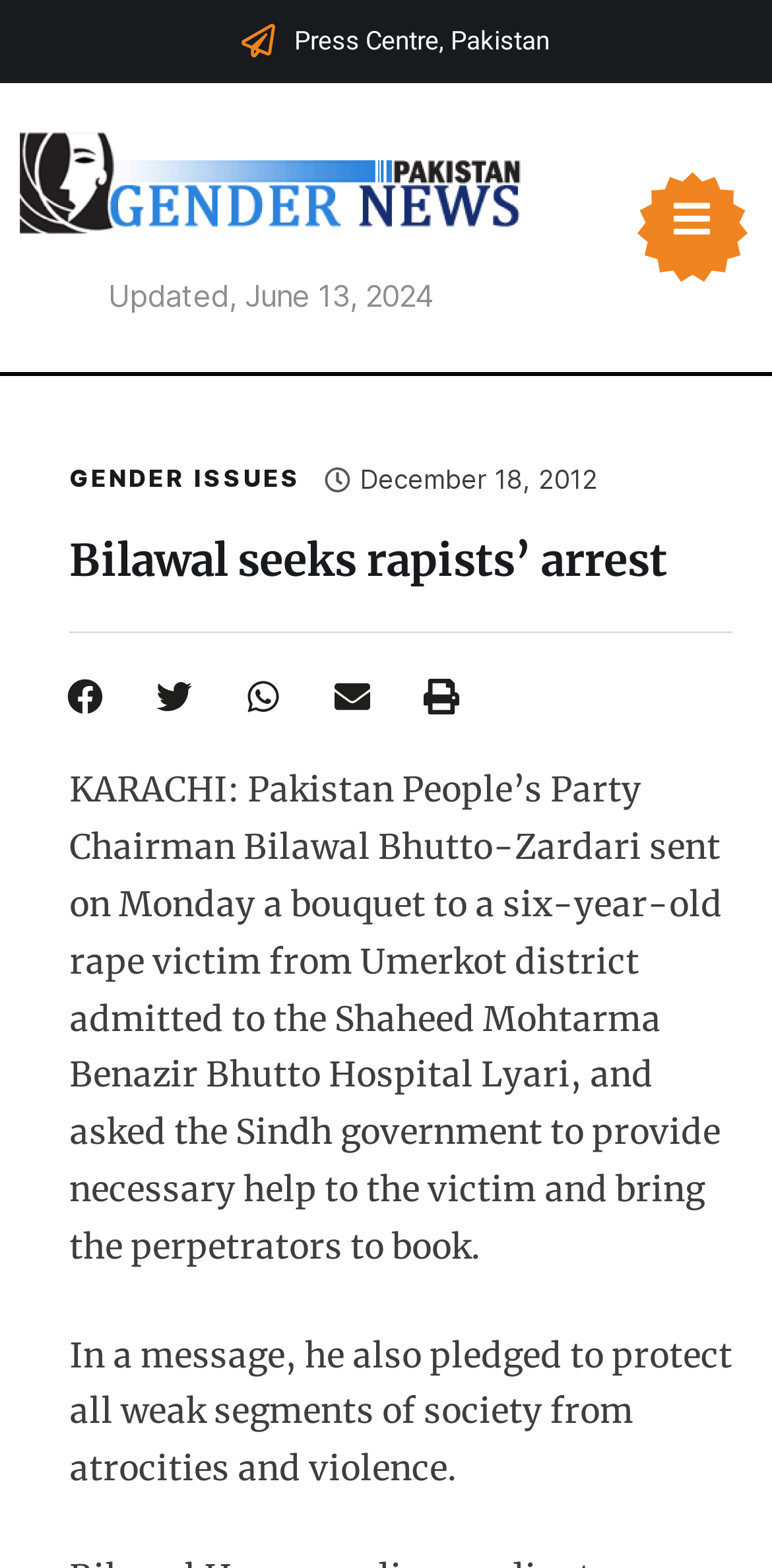Identify the bounding box coordinates for the UI element described as follows: "aria-label="Share on twitter"". Ensure the coordinates are four float numbers between 0 and 1, formatted as [left, top, right, bottom].

[0.167, 0.429, 0.282, 0.461]